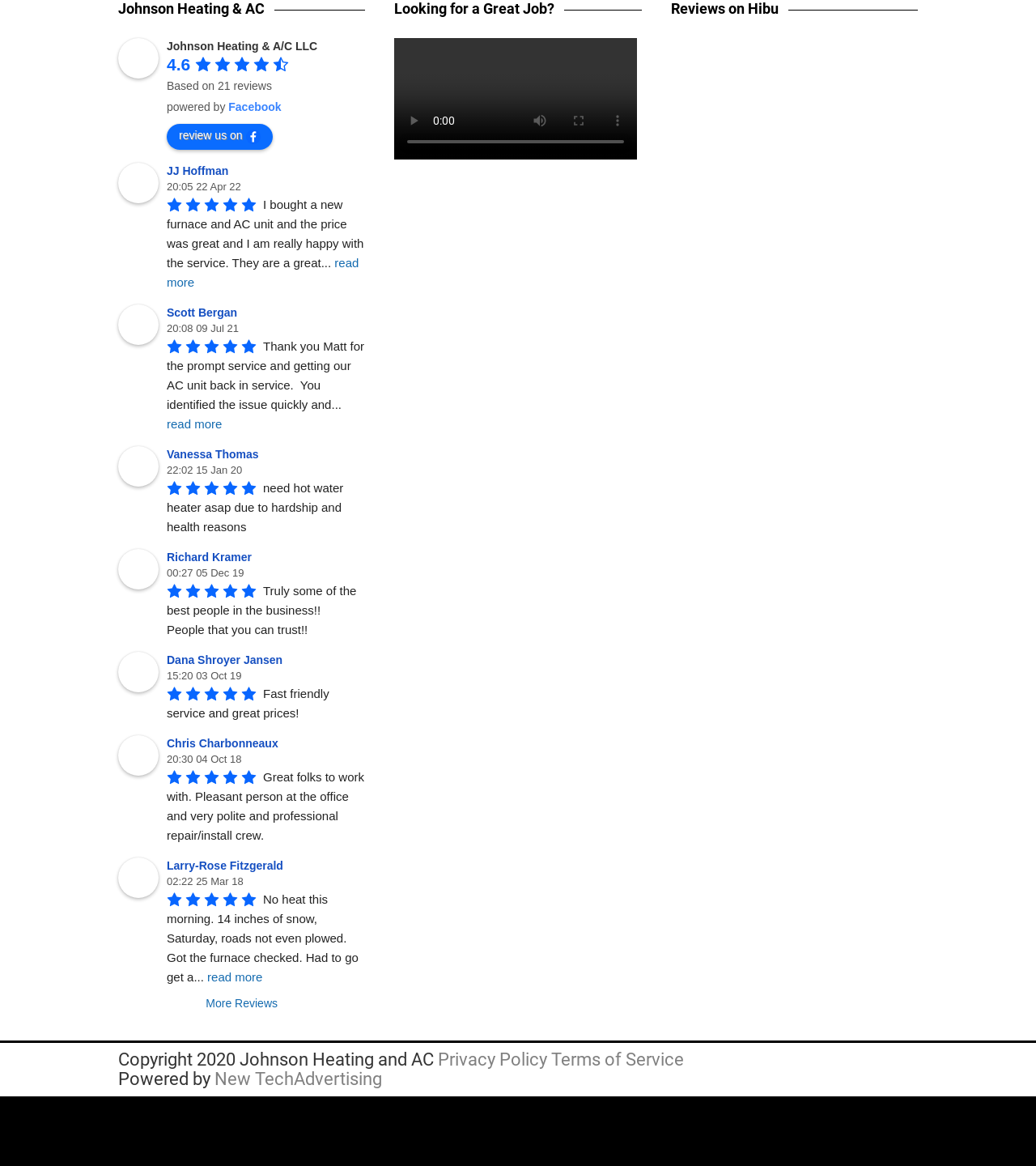Please provide the bounding box coordinates for the element that needs to be clicked to perform the instruction: "read the review from Richard Kramer". The coordinates must consist of four float numbers between 0 and 1, formatted as [left, top, right, bottom].

[0.161, 0.472, 0.248, 0.483]